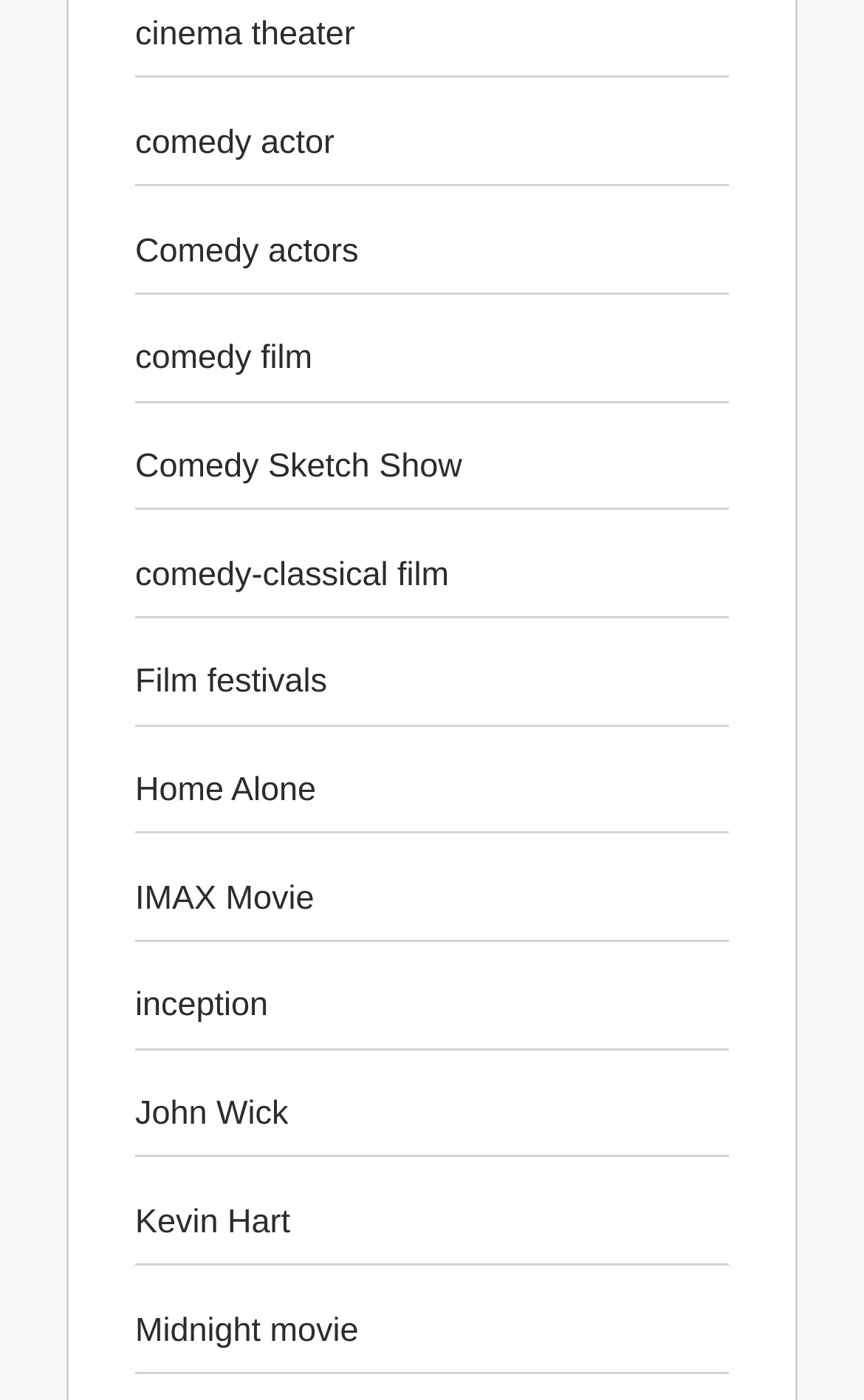Provide the bounding box coordinates of the section that needs to be clicked to accomplish the following instruction: "check out John Wick."

[0.156, 0.782, 0.334, 0.809]